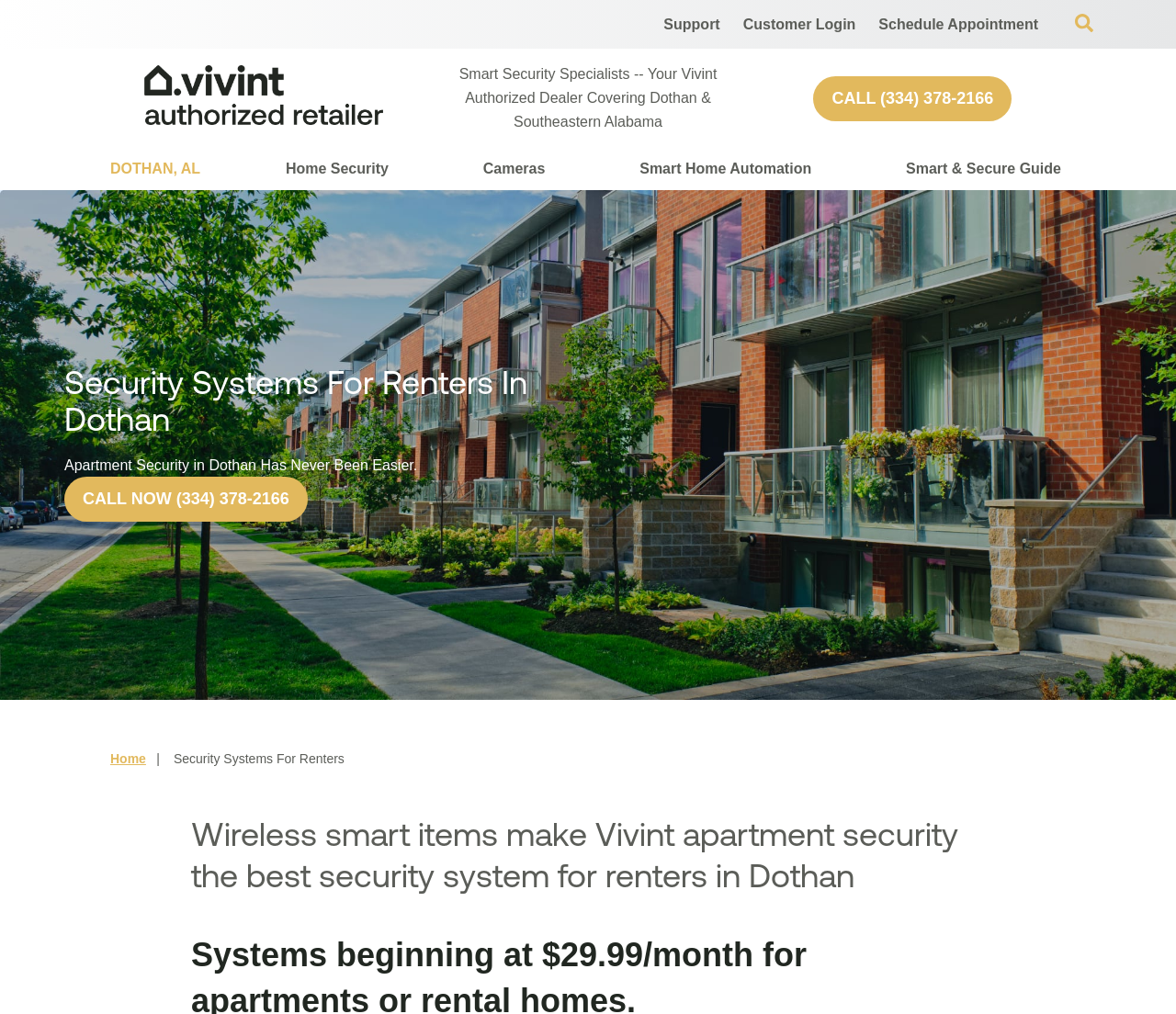What type of security system is Vivint known for?
Analyze the screenshot and provide a detailed answer to the question.

I found the answer by looking at the heading 'Wireless smart items make Vivint apartment security the best security system for renters in Dothan' which mentions that Vivint is known for wireless security systems.